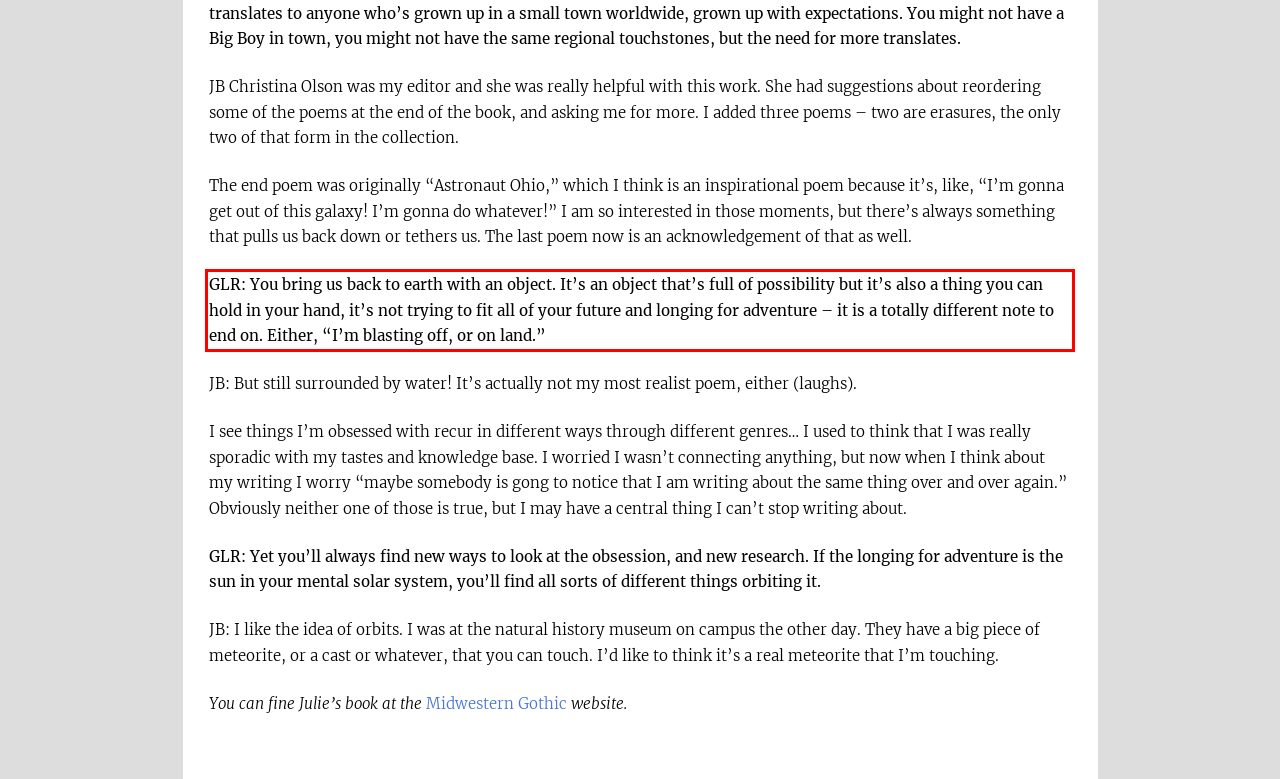Observe the screenshot of the webpage, locate the red bounding box, and extract the text content within it.

GLR: You bring us back to earth with an object. It’s an object that’s full of possibility but it’s also a thing you can hold in your hand, it’s not trying to fit all of your future and longing for adventure – it is a totally different note to end on. Either, “I’m blasting off, or on land.”